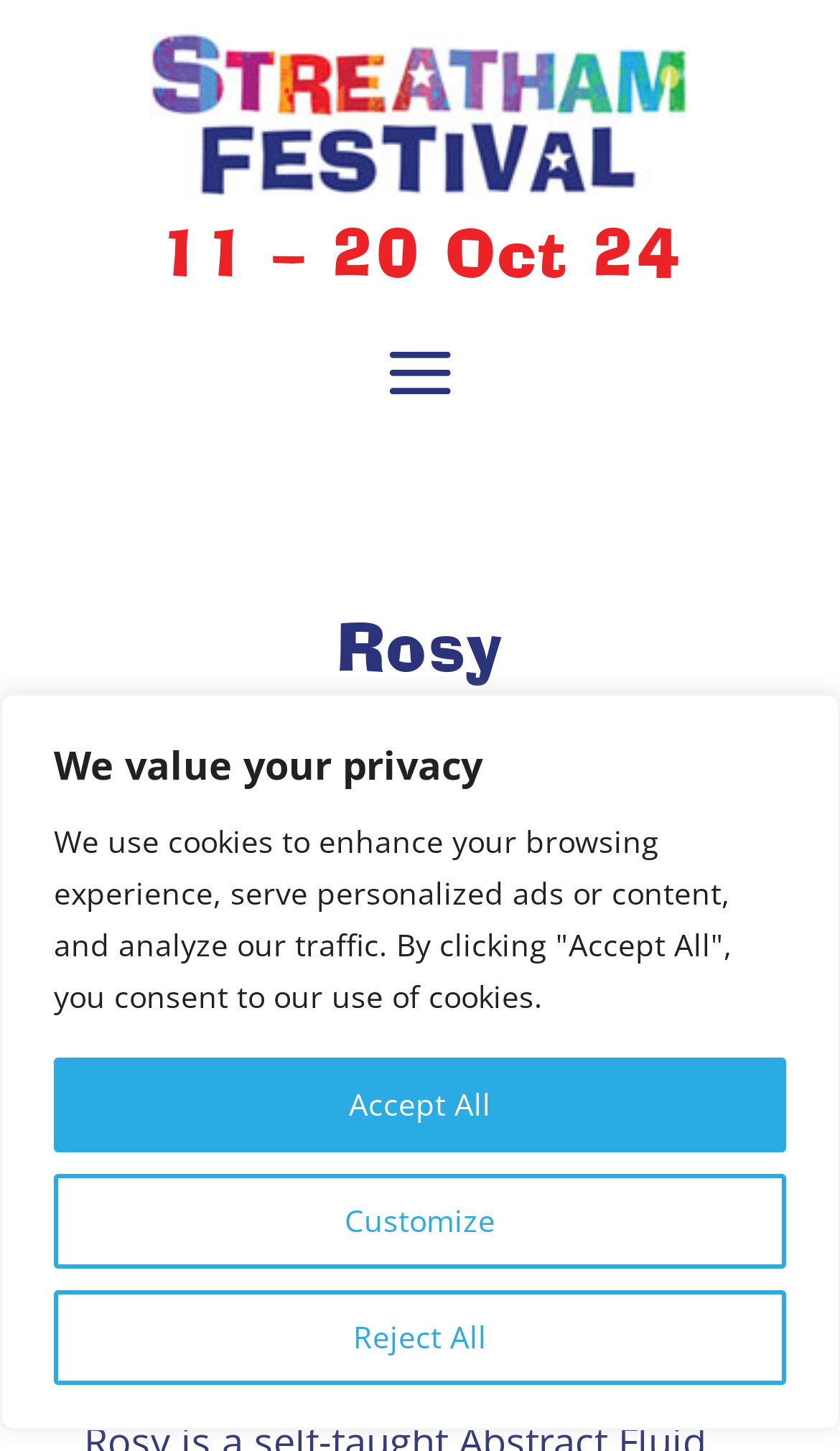Locate the bounding box of the UI element described by: "Customize" in the given webpage screenshot.

[0.064, 0.809, 0.936, 0.874]